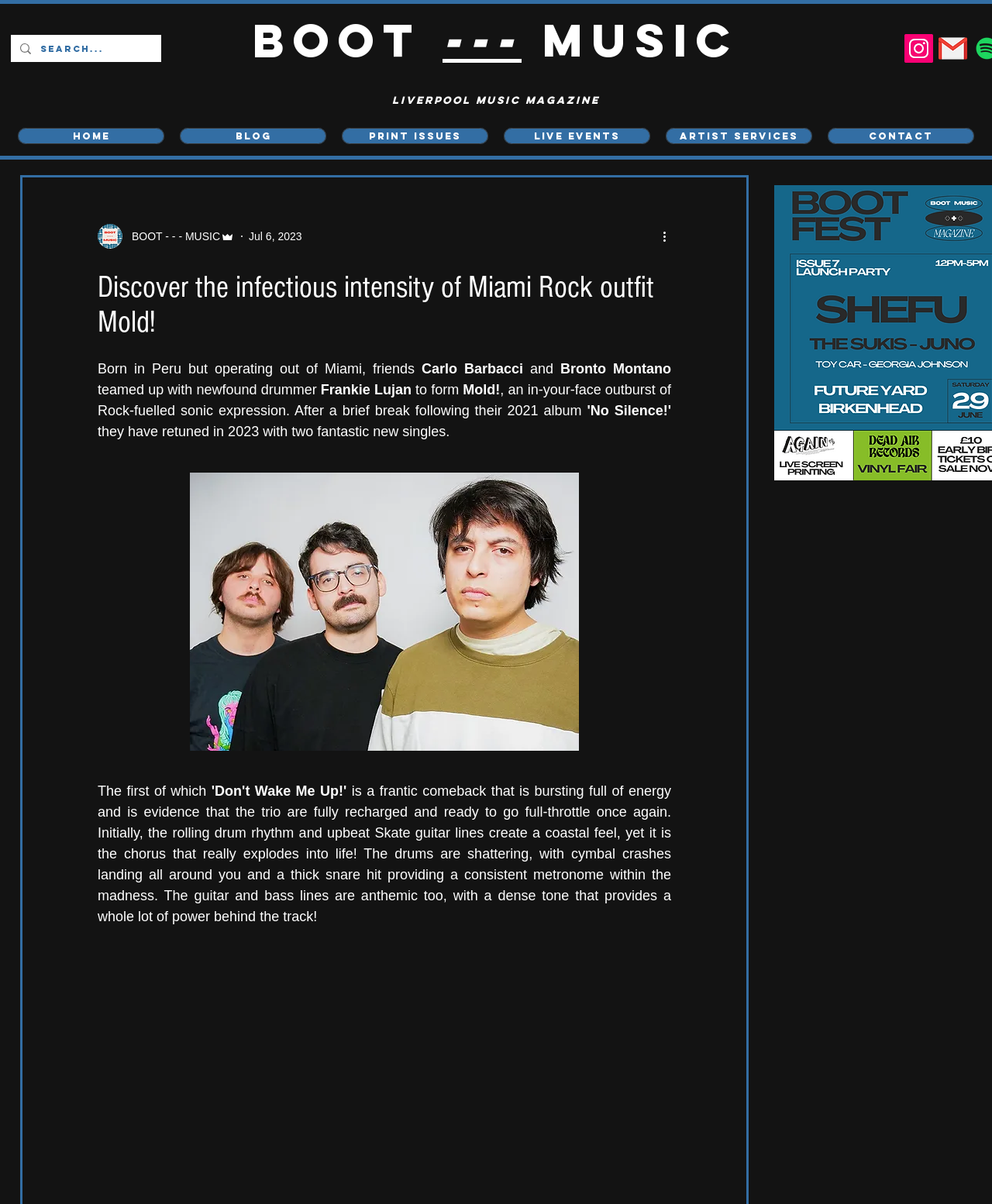Kindly determine the bounding box coordinates for the area that needs to be clicked to execute this instruction: "Check out LIVE EVENTS".

[0.508, 0.106, 0.655, 0.12]